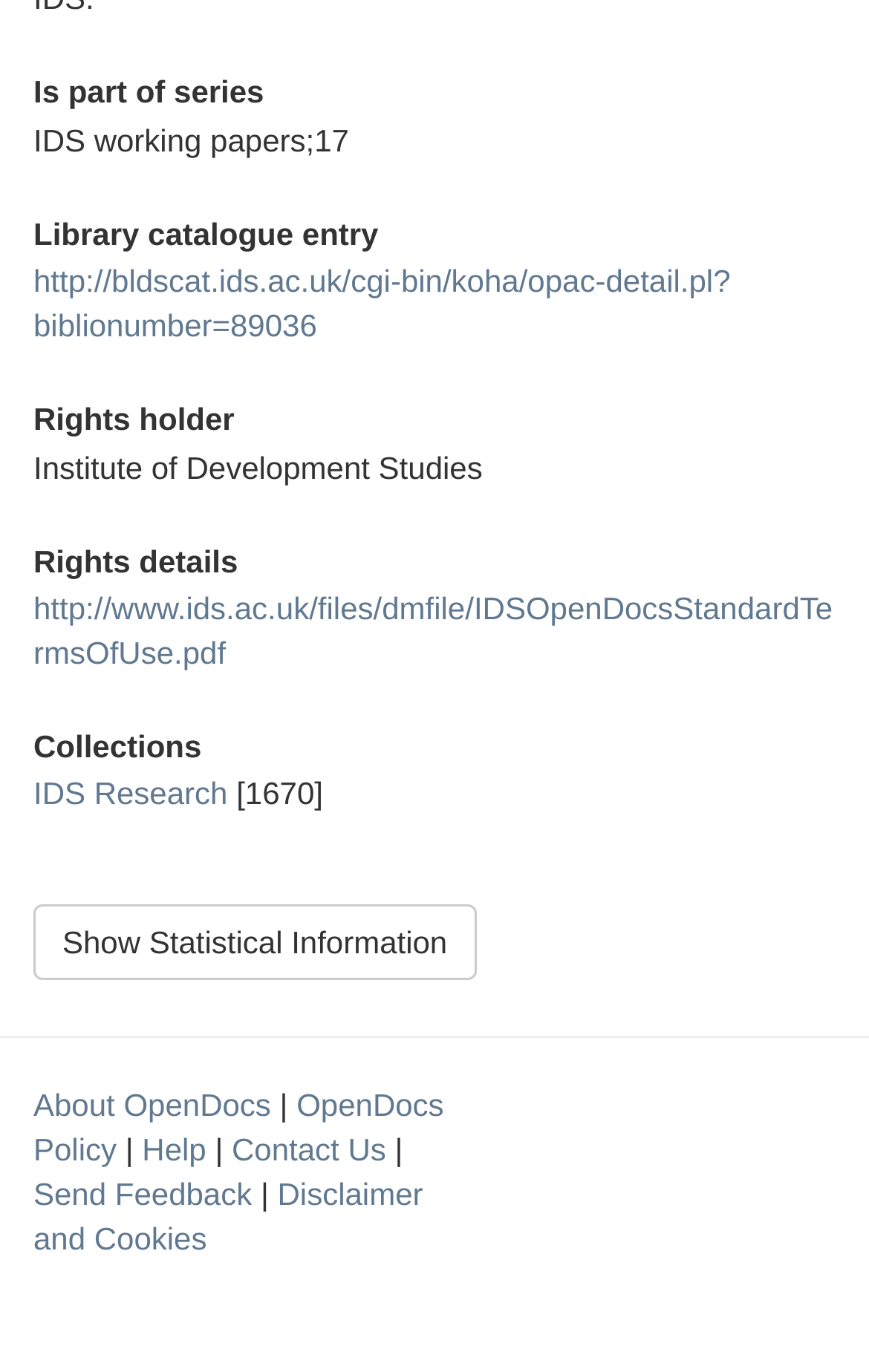Please mark the bounding box coordinates of the area that should be clicked to carry out the instruction: "Send feedback".

[0.038, 0.858, 0.29, 0.884]